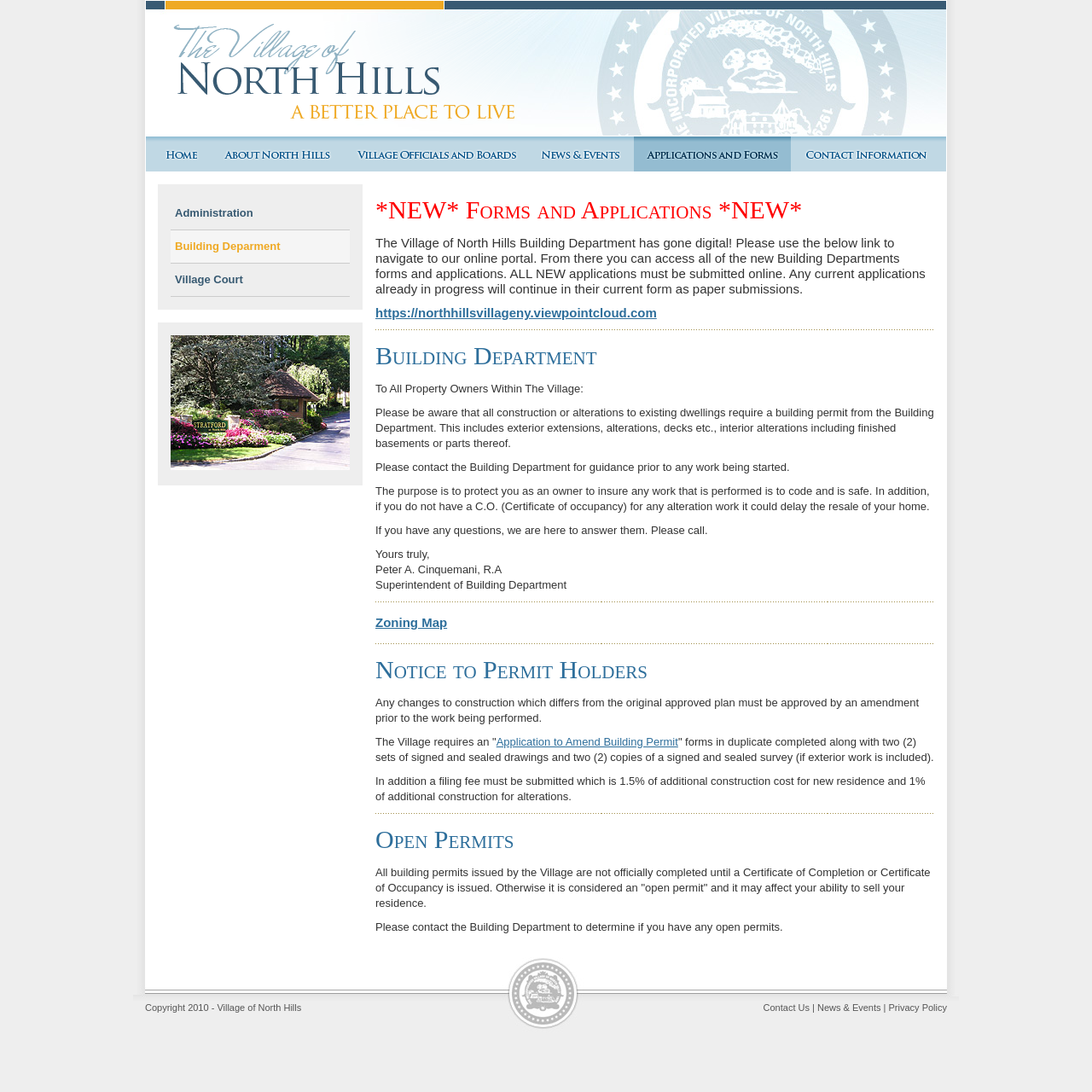Identify the bounding box coordinates of the clickable section necessary to follow the following instruction: "View the Zoning Map". The coordinates should be presented as four float numbers from 0 to 1, i.e., [left, top, right, bottom].

[0.344, 0.563, 0.409, 0.577]